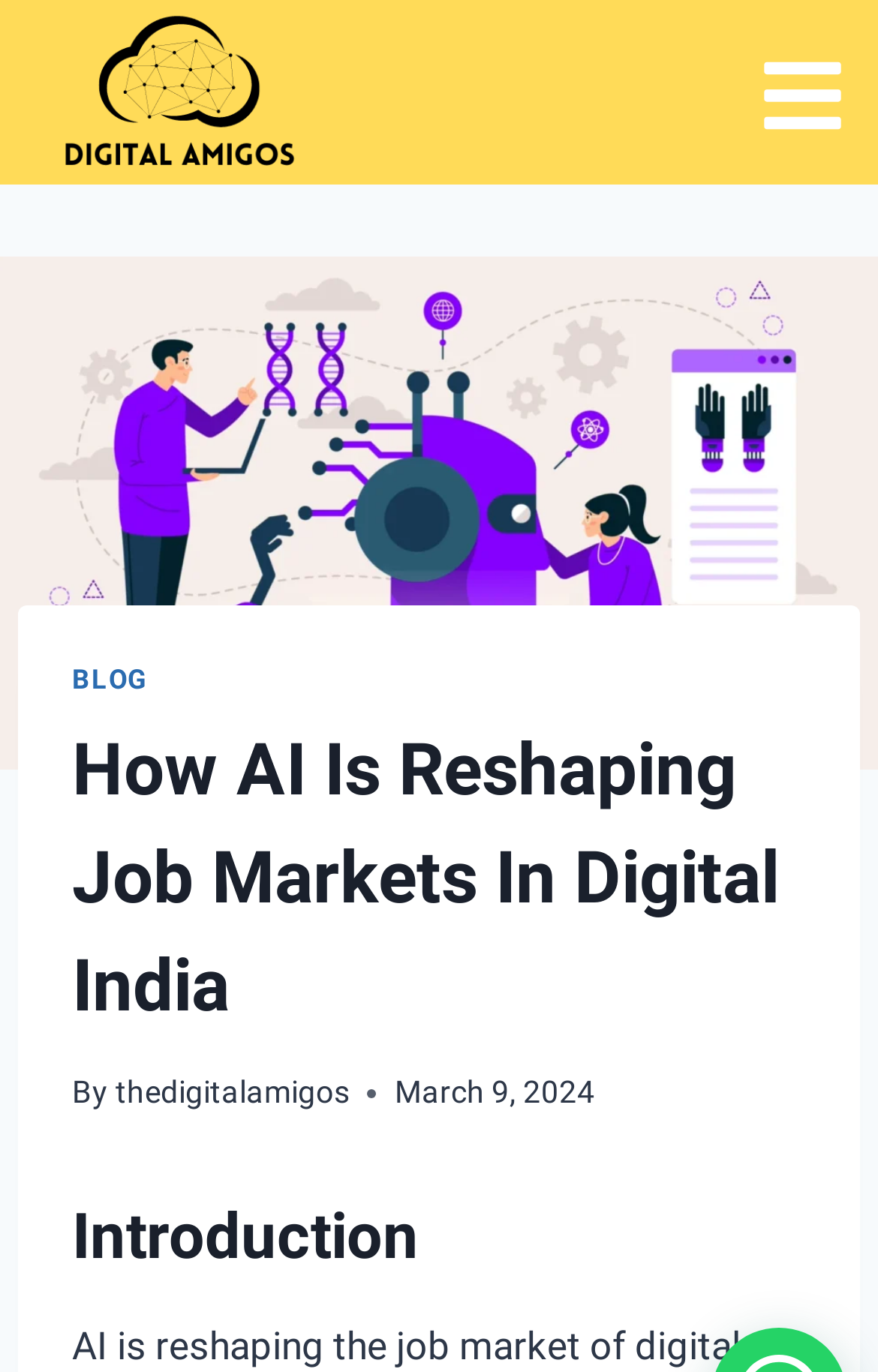Identify the main title of the webpage and generate its text content.

How AI Is Reshaping Job Markets In Digital India